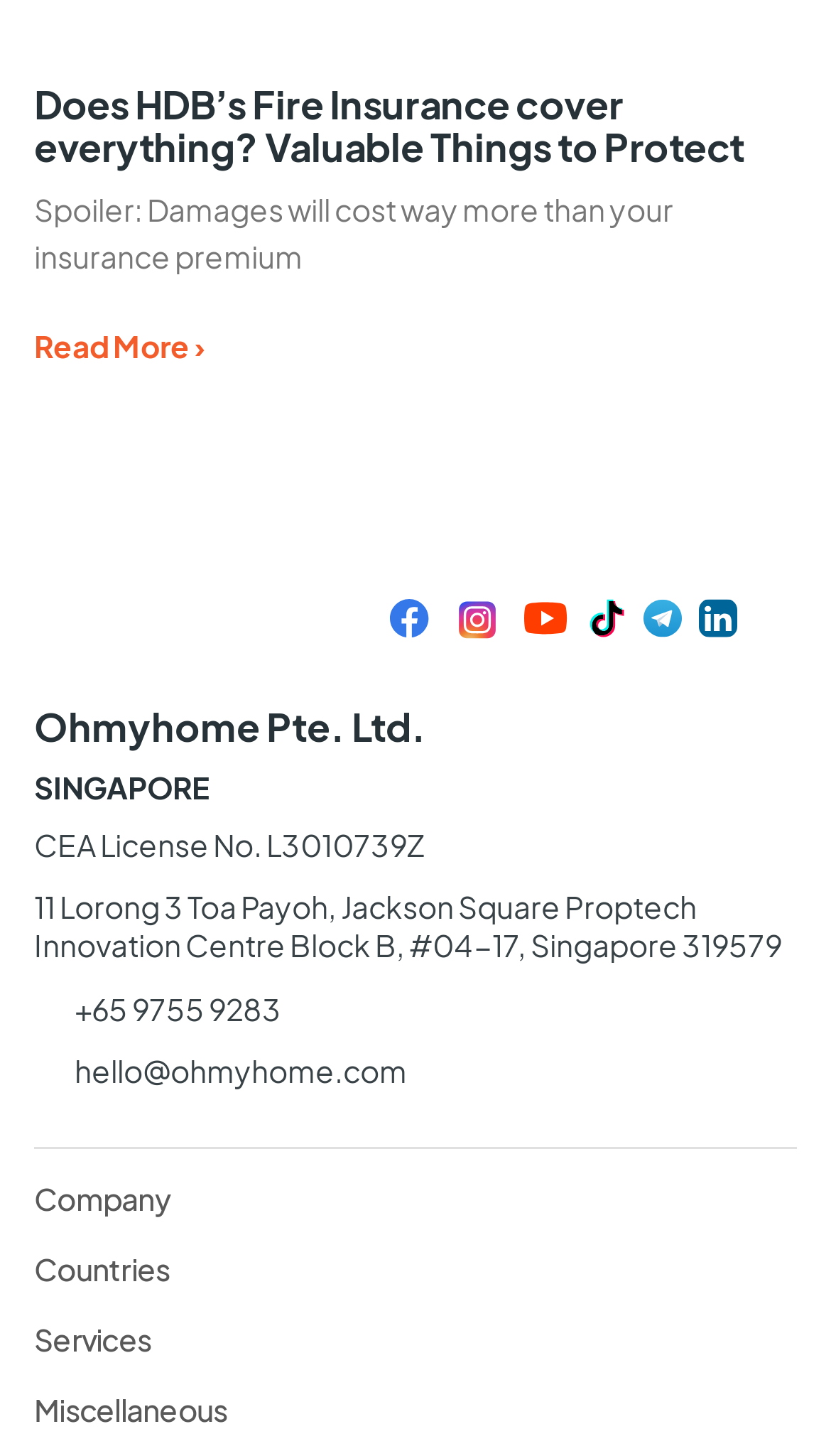Please answer the following question using a single word or phrase: 
How many social media links are available?

5